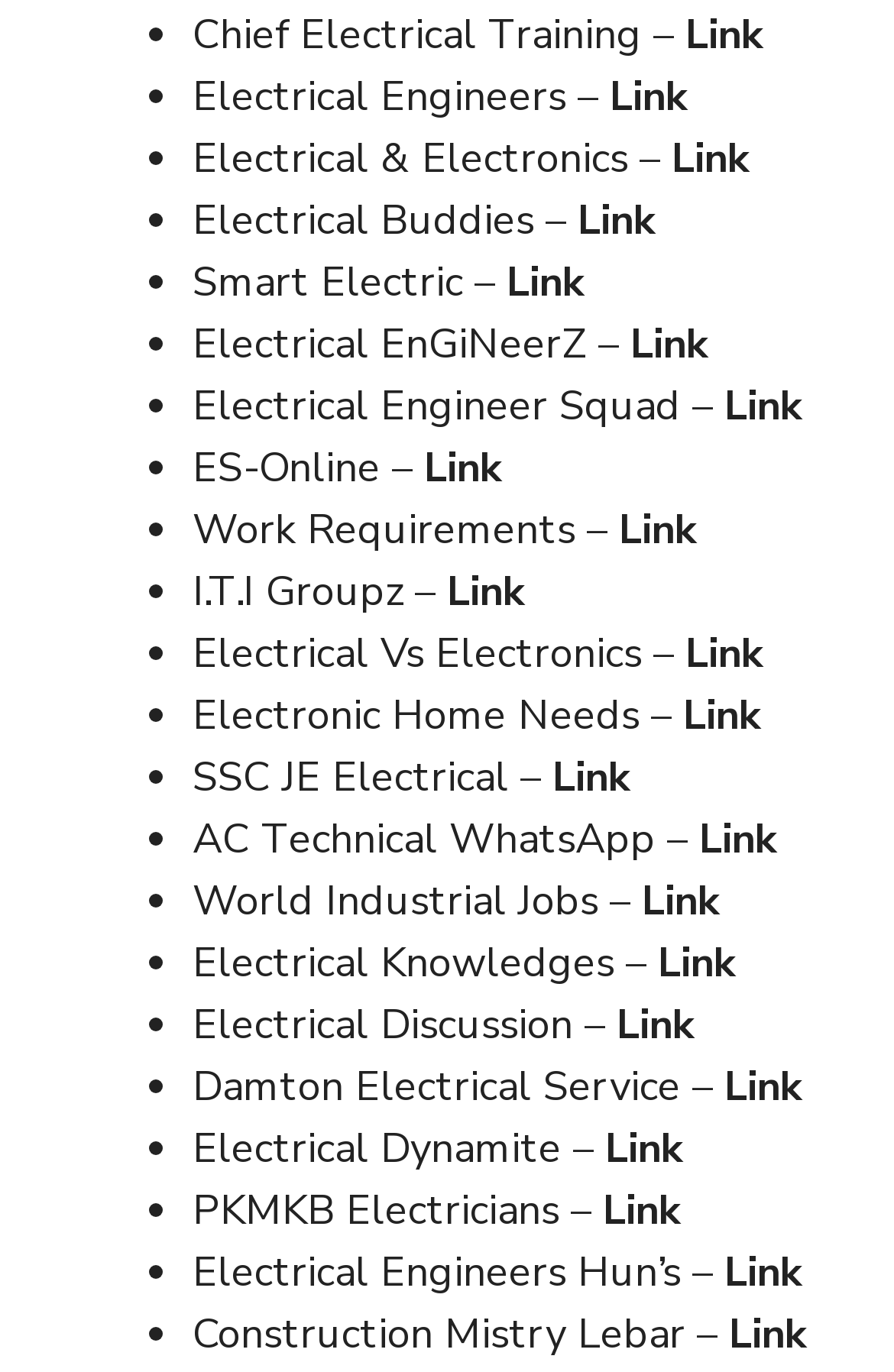Please specify the bounding box coordinates of the clickable region to carry out the following instruction: "Go to Electrical Engineer Squad page". The coordinates should be four float numbers between 0 and 1, in the format [left, top, right, bottom].

[0.81, 0.276, 0.895, 0.316]